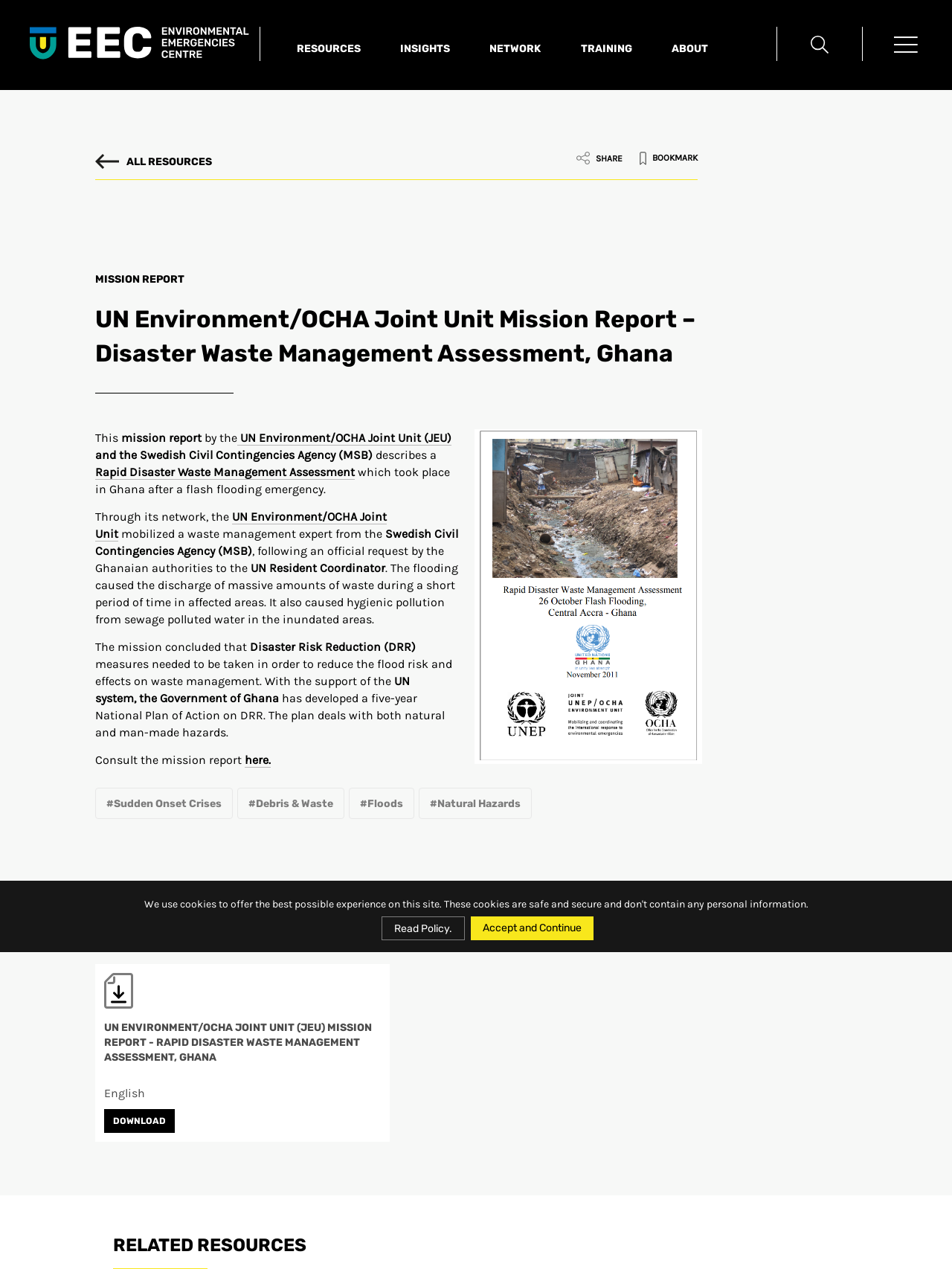Provide a one-word or one-phrase answer to the question:
What is the name of the agency that mobilized a waste management expert?

Swedish Civil Contingencies Agency (MSB)